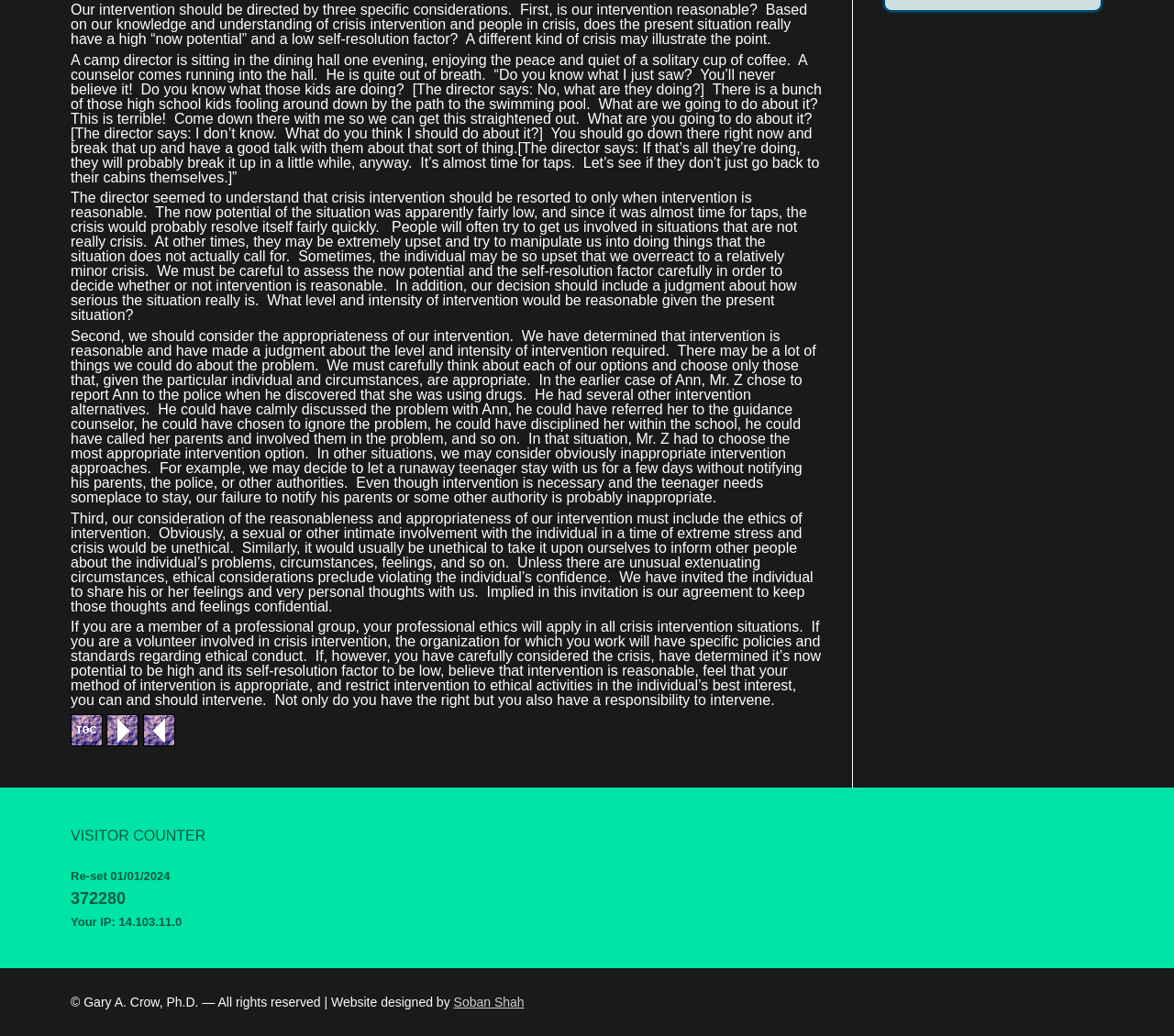Find the bounding box coordinates for the HTML element described as: "alt="TOC"". The coordinates should consist of four float values between 0 and 1, i.e., [left, top, right, bottom].

[0.06, 0.708, 0.088, 0.723]